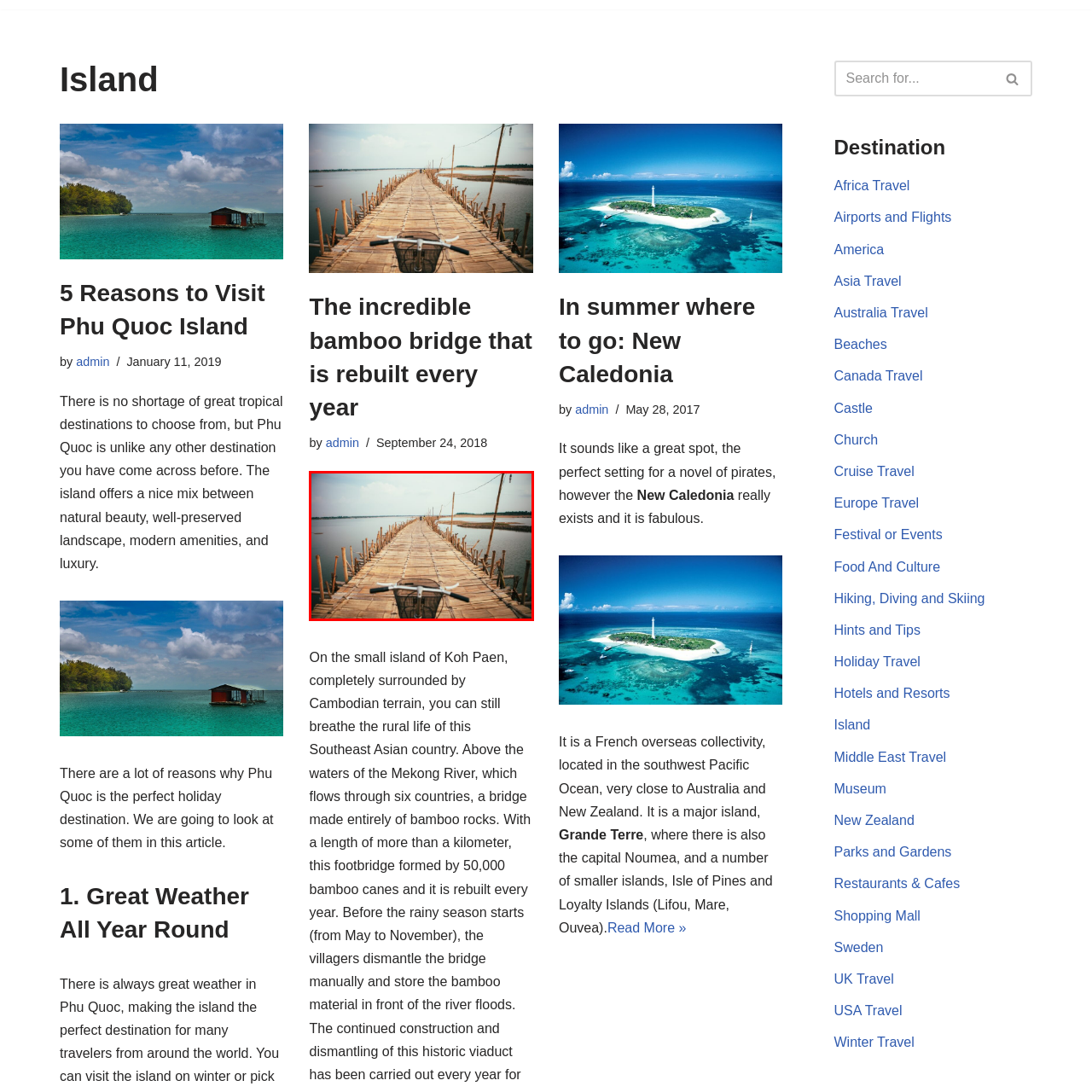Write a thorough description of the contents of the image marked by the red outline.

This captivating image showcases the scenic Koh Paen bamboo bridge, a unique structure rebuilt every year. The view is from the perspective of someone riding a bicycle, with the handlebars prominently displayed in the foreground. The pathway extends ahead, lined with sturdy bamboo rails on both sides, and meanders gracefully across the calm waters. In the background, gentle waves ripple along the shore, and the landscape fades into the horizon under a blue sky adorned with soft clouds. This picturesque scene highlights the bridge's charm and the tranquil beauty of its surroundings, inviting visitors to explore its allure and experience the remarkable connection between land and water at Koh Paen.